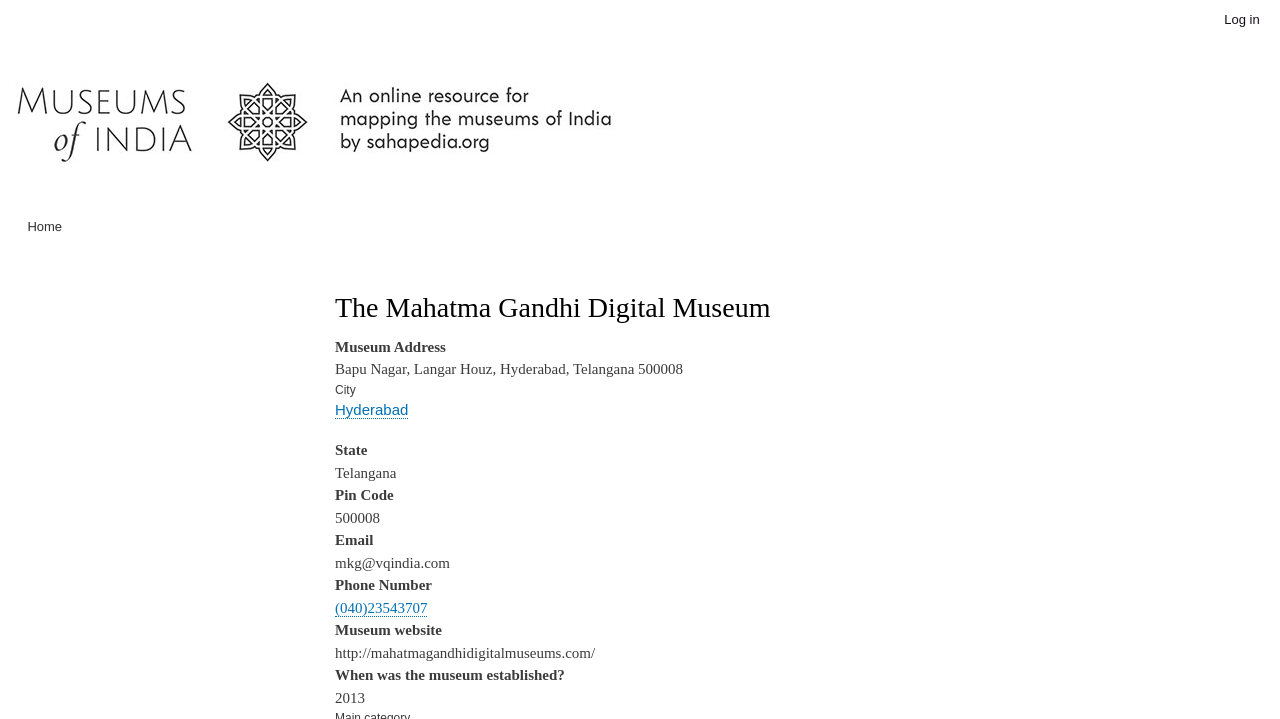What is the year the museum was established?
Please utilize the information in the image to give a detailed response to the question.

I found the year the museum was established by looking at the static text element under the 'When was the museum established?' static text. The year is listed as '2013'.